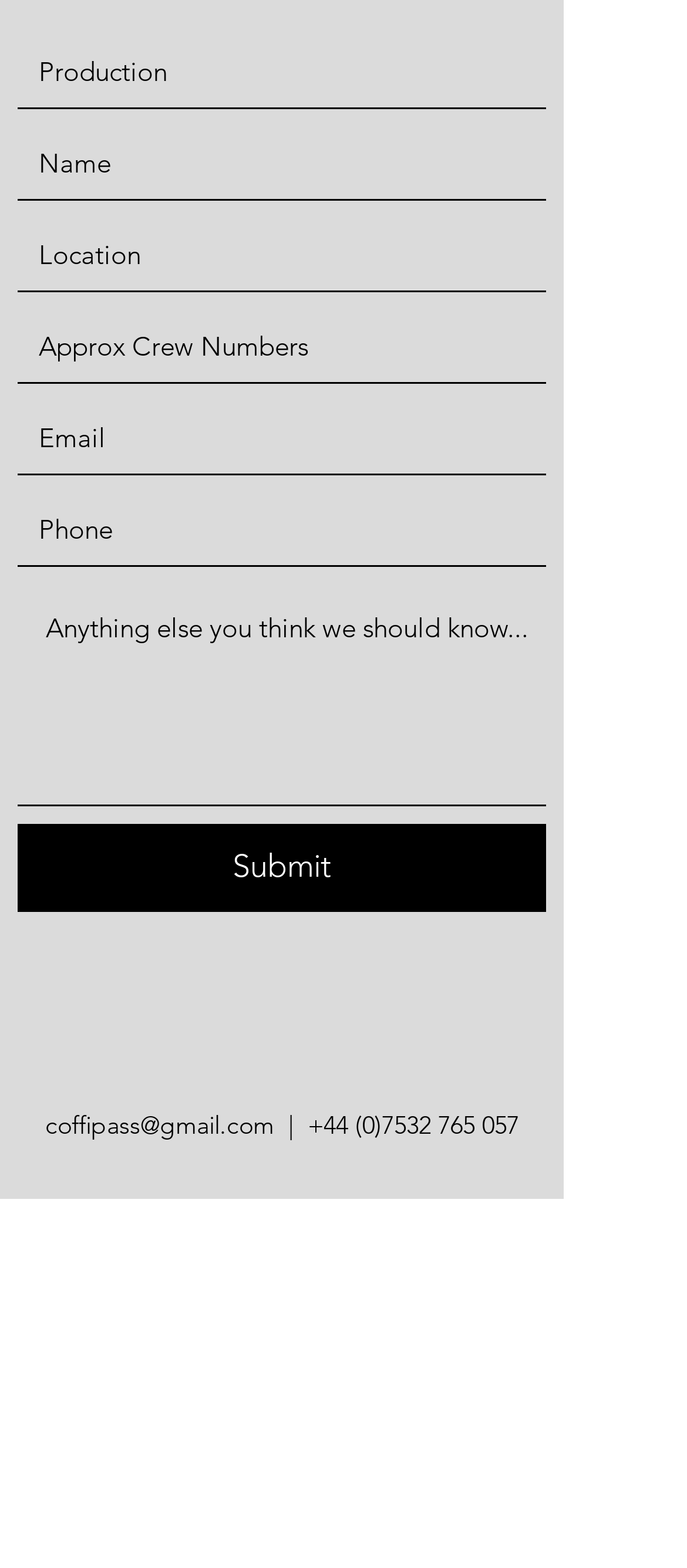Analyze the image and provide a detailed answer to the question: What is the purpose of the 'Submit' button?

The 'Submit' button is likely used to submit a form with the details entered in the textboxes, possibly to request a service or make an inquiry.